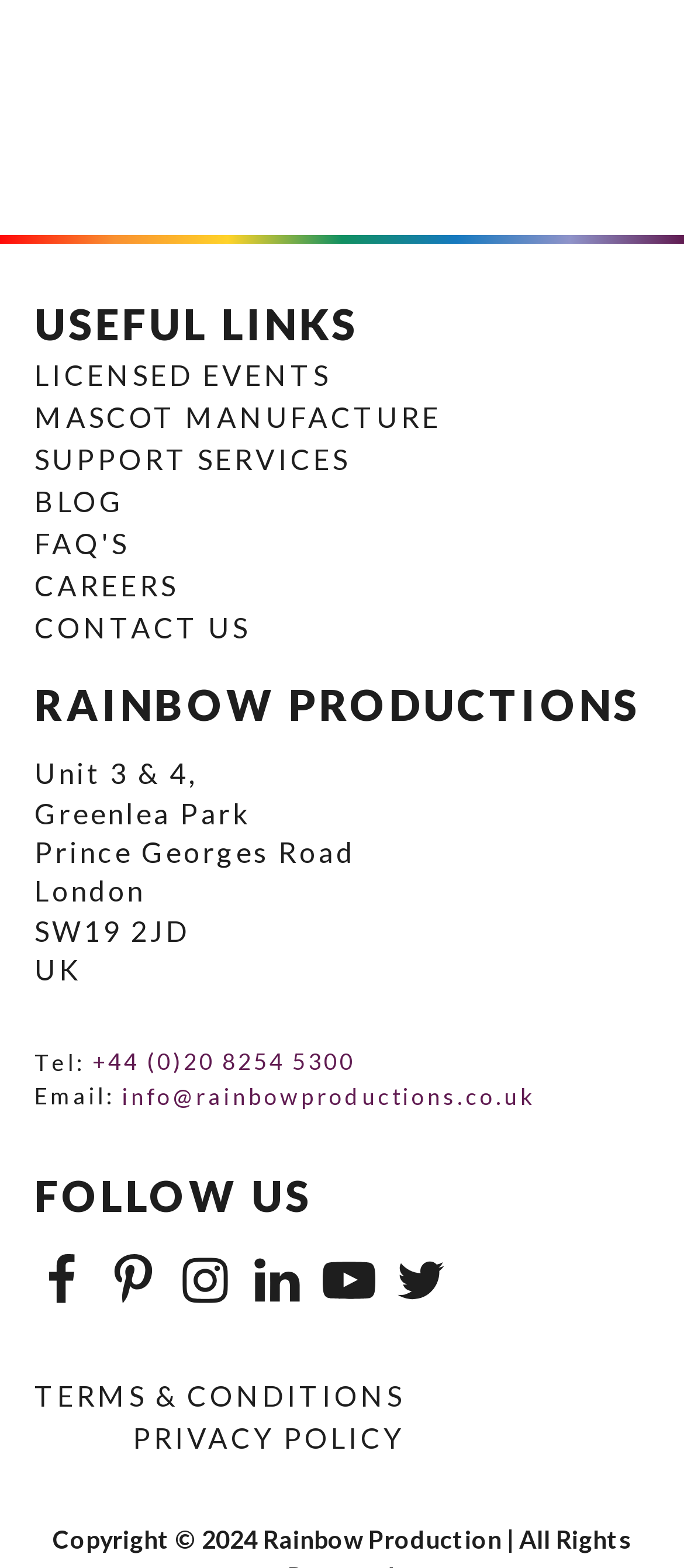Can you provide the bounding box coordinates for the element that should be clicked to implement the instruction: "visit licensed events"?

[0.05, 0.226, 0.645, 0.253]